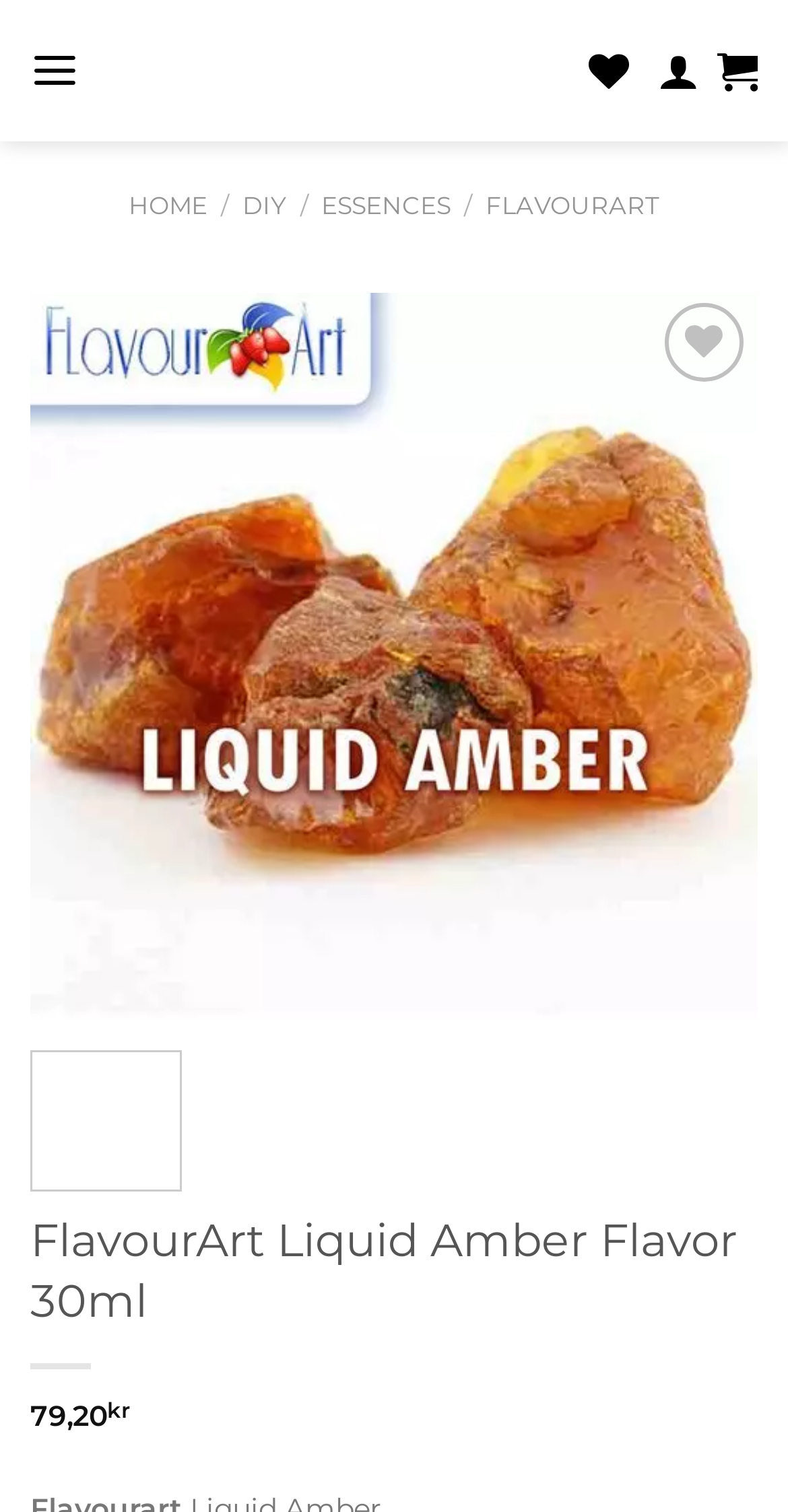Specify the bounding box coordinates of the element's area that should be clicked to execute the given instruction: "Click on the 'HOME' link". The coordinates should be four float numbers between 0 and 1, i.e., [left, top, right, bottom].

[0.163, 0.126, 0.263, 0.146]